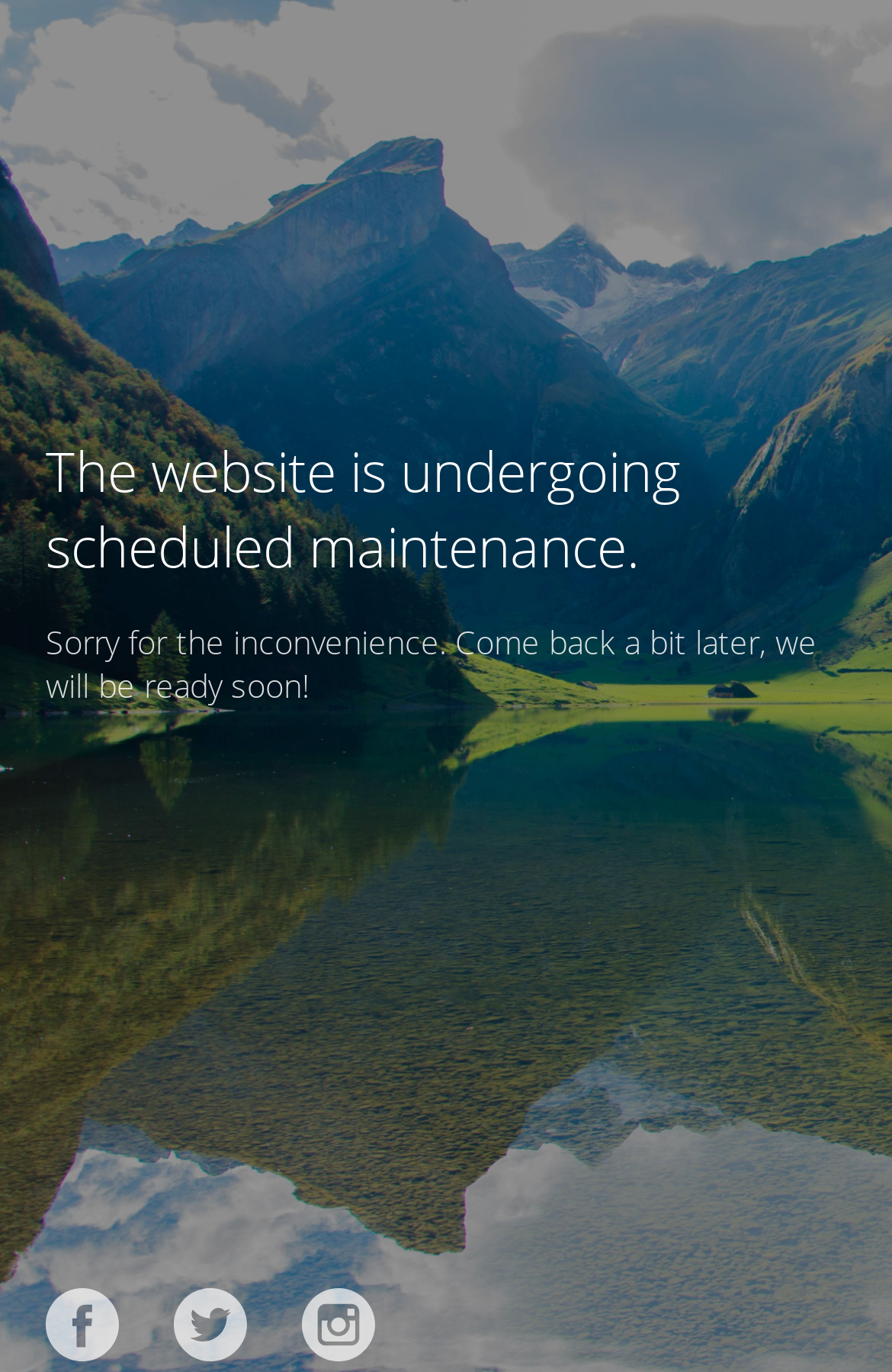Provide your answer in a single word or phrase: 
Are the social media links accompanied by images?

Yes